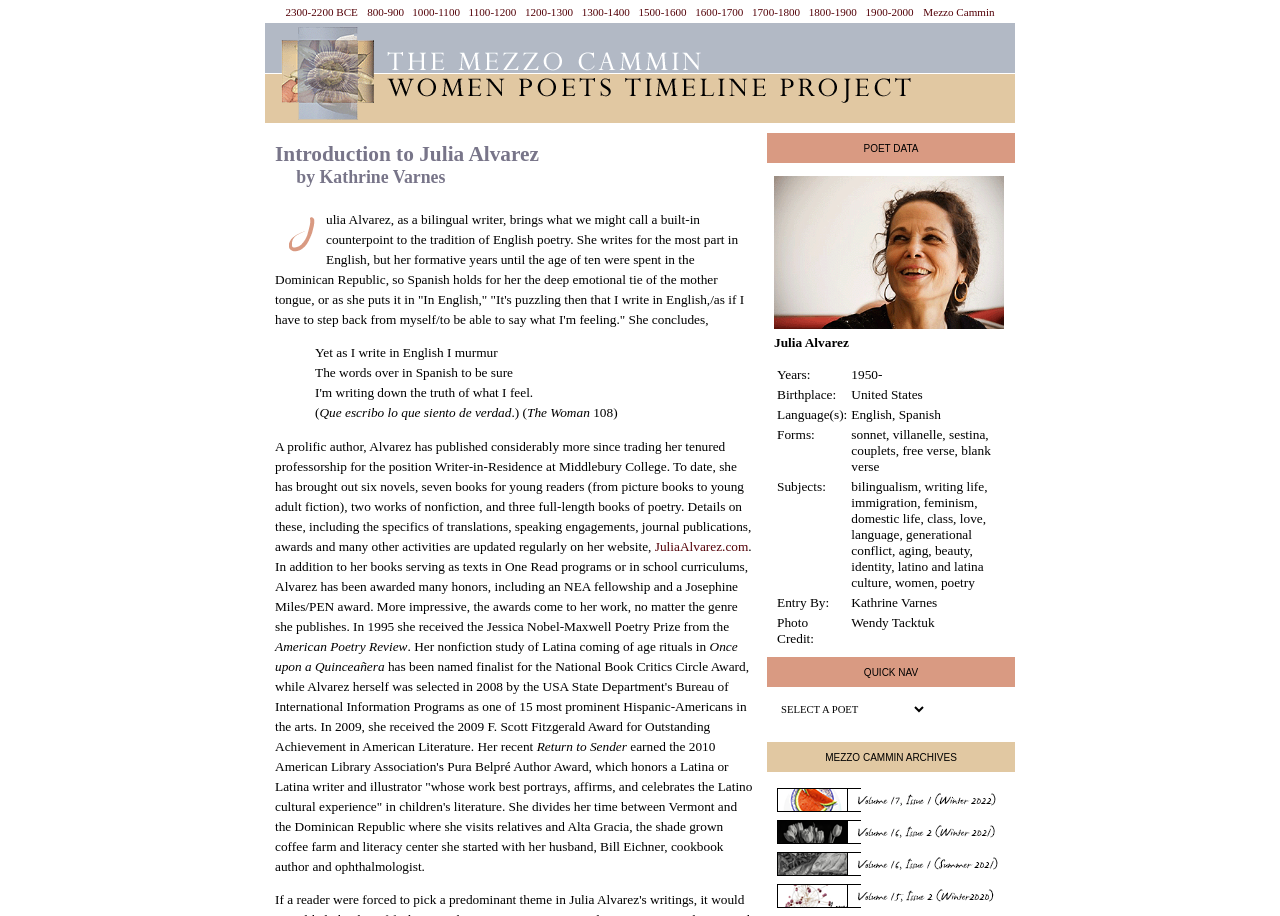Please reply to the following question using a single word or phrase: 
What is the language Julia Alvarez writes in?

English